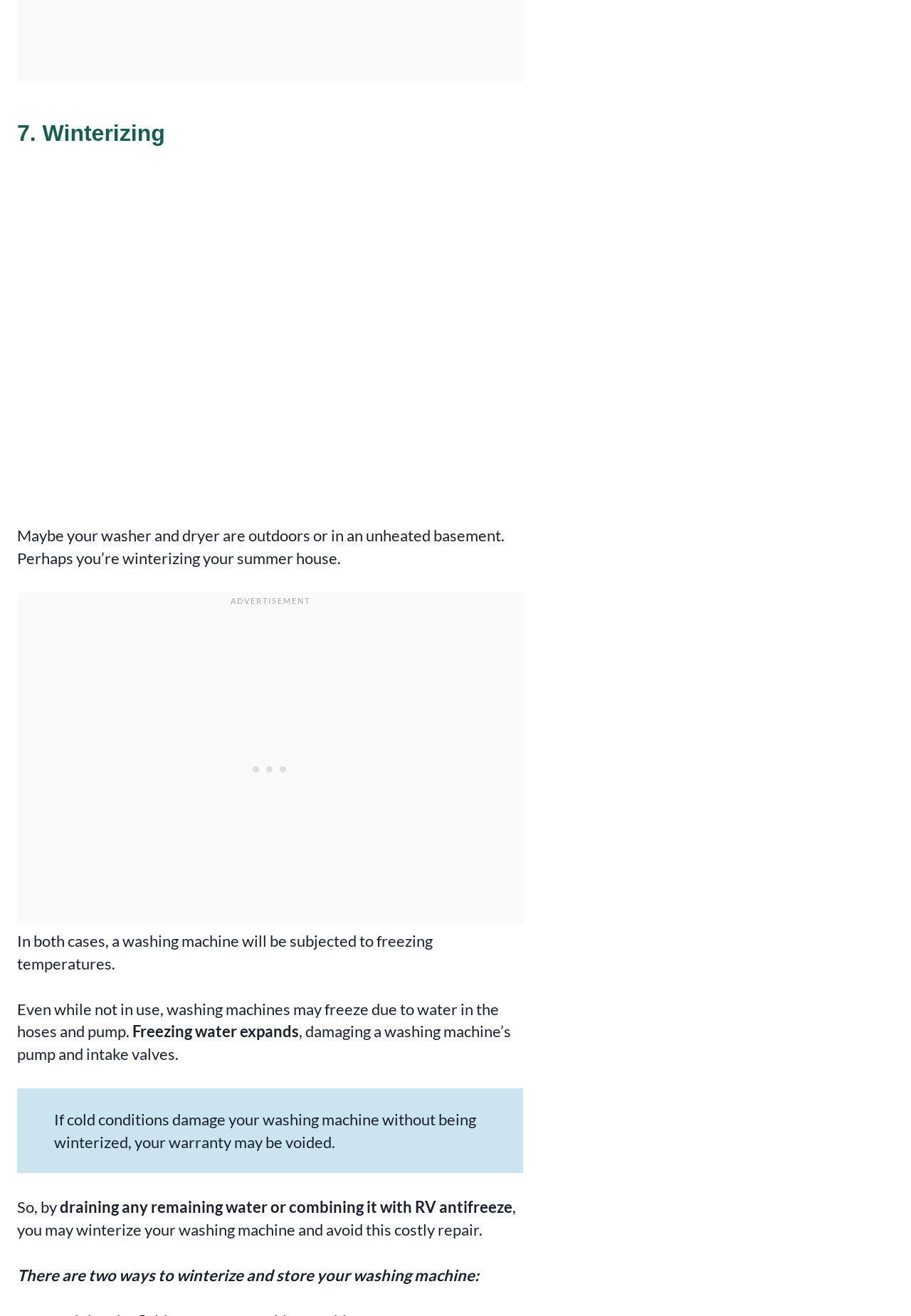Where are the washer and dryer likely located?
Using the image as a reference, give a one-word or short phrase answer.

Outdoors or unheated basement